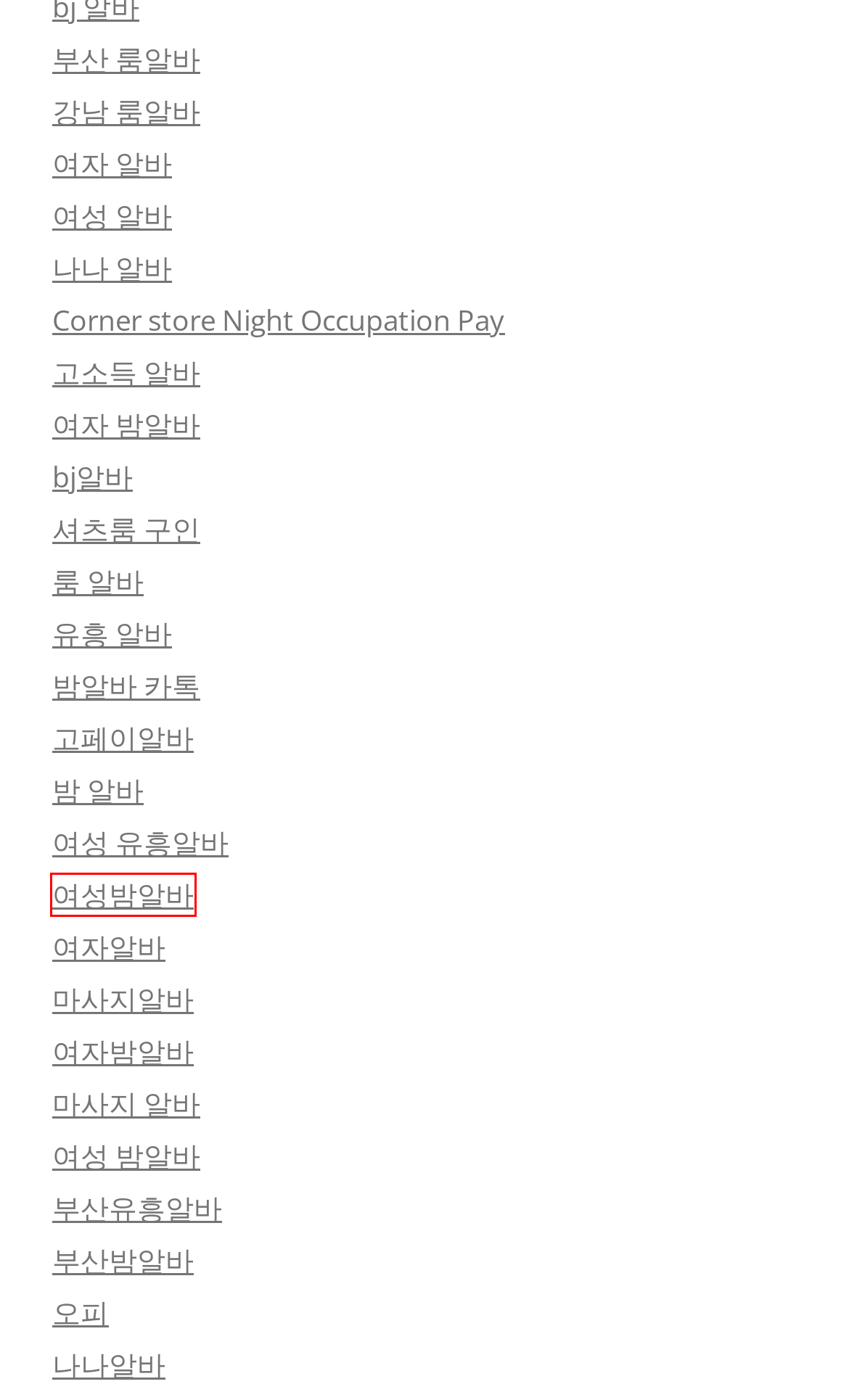Review the screenshot of a webpage which includes a red bounding box around an element. Select the description that best fits the new webpage once the element in the bounding box is clicked. Here are the candidates:
A. 밤알바 카톡 - PottyTrainingreWards
B. 여성 유흥알바 - PottyTrainingreWards
C. 고소득 알바 - PottyTrainingreWards
D. 나나 알바 - PottyTrainingreWards
E. 여성밤알바 - PottyTrainingreWards
F. 셔츠룸 구인 - PottyTrainingreWards
G. 여자 알바 - PottyTrainingreWards
H. 부산밤알바 - PottyTrainingreWards

E